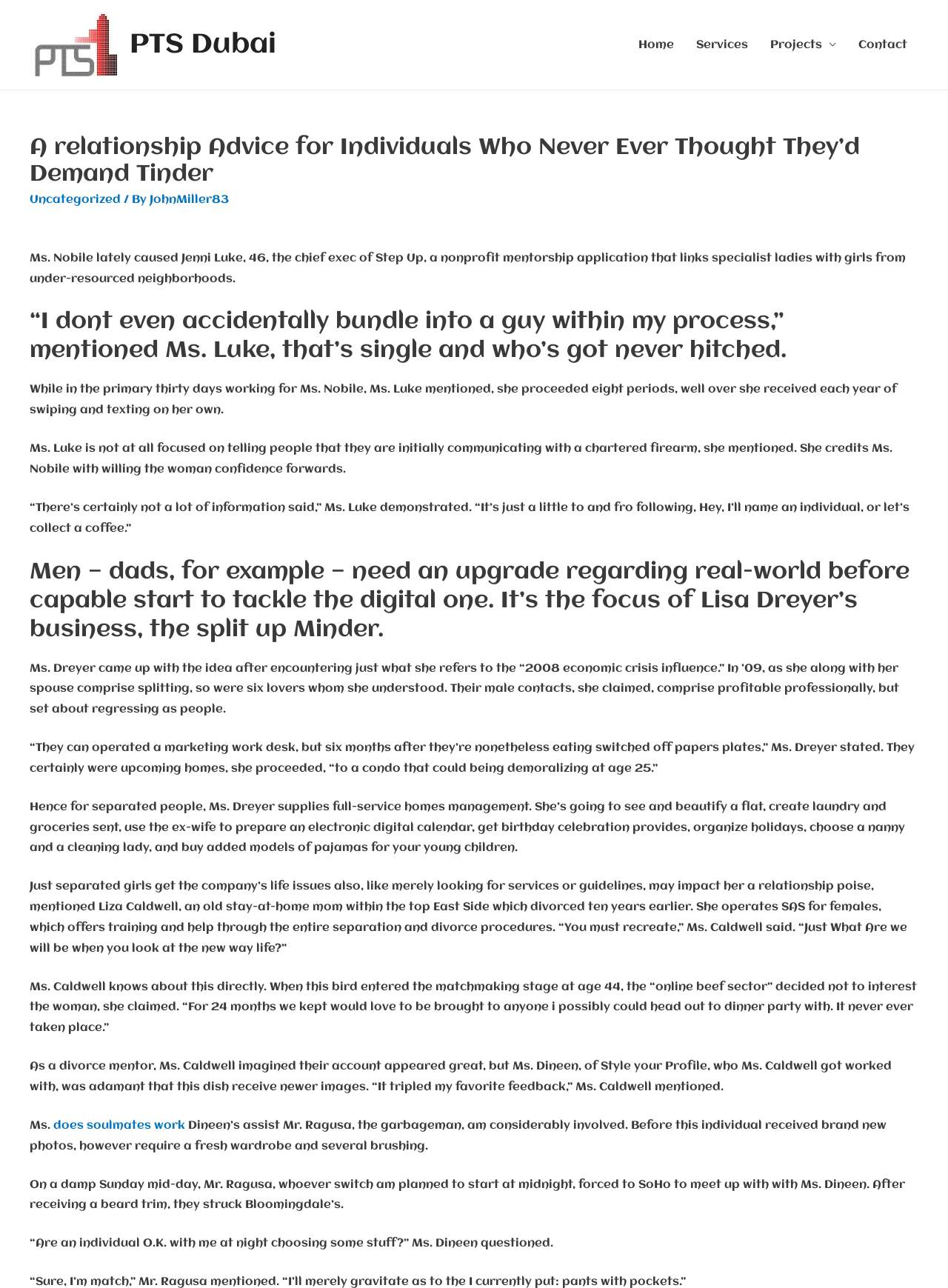Answer the question in a single word or phrase:
What is the purpose of the 'PTS Dubai' link?

To access PTS Dubai website